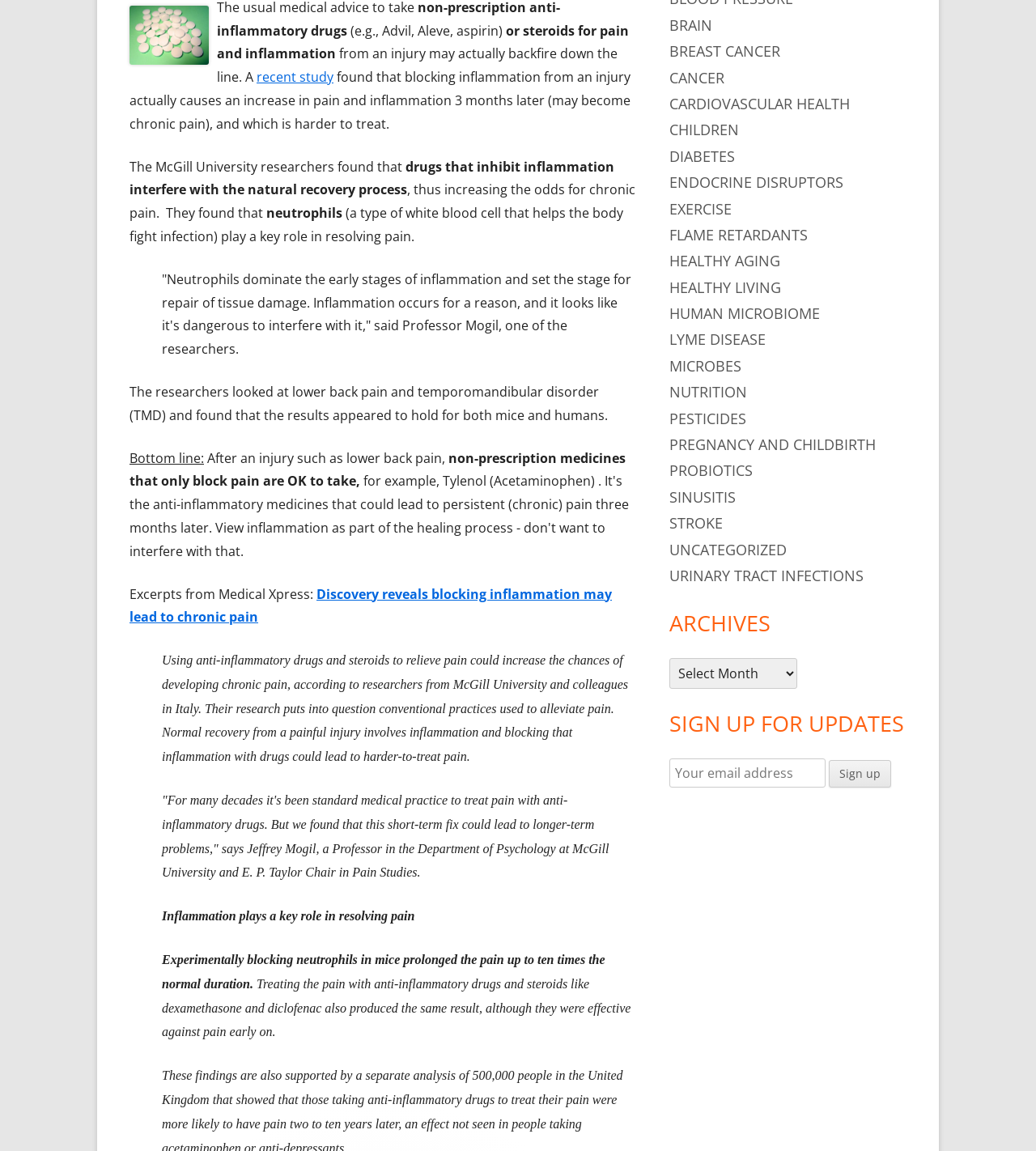Provide the bounding box coordinates of the HTML element this sentence describes: "pregnancy and childbirth".

[0.646, 0.378, 0.845, 0.395]